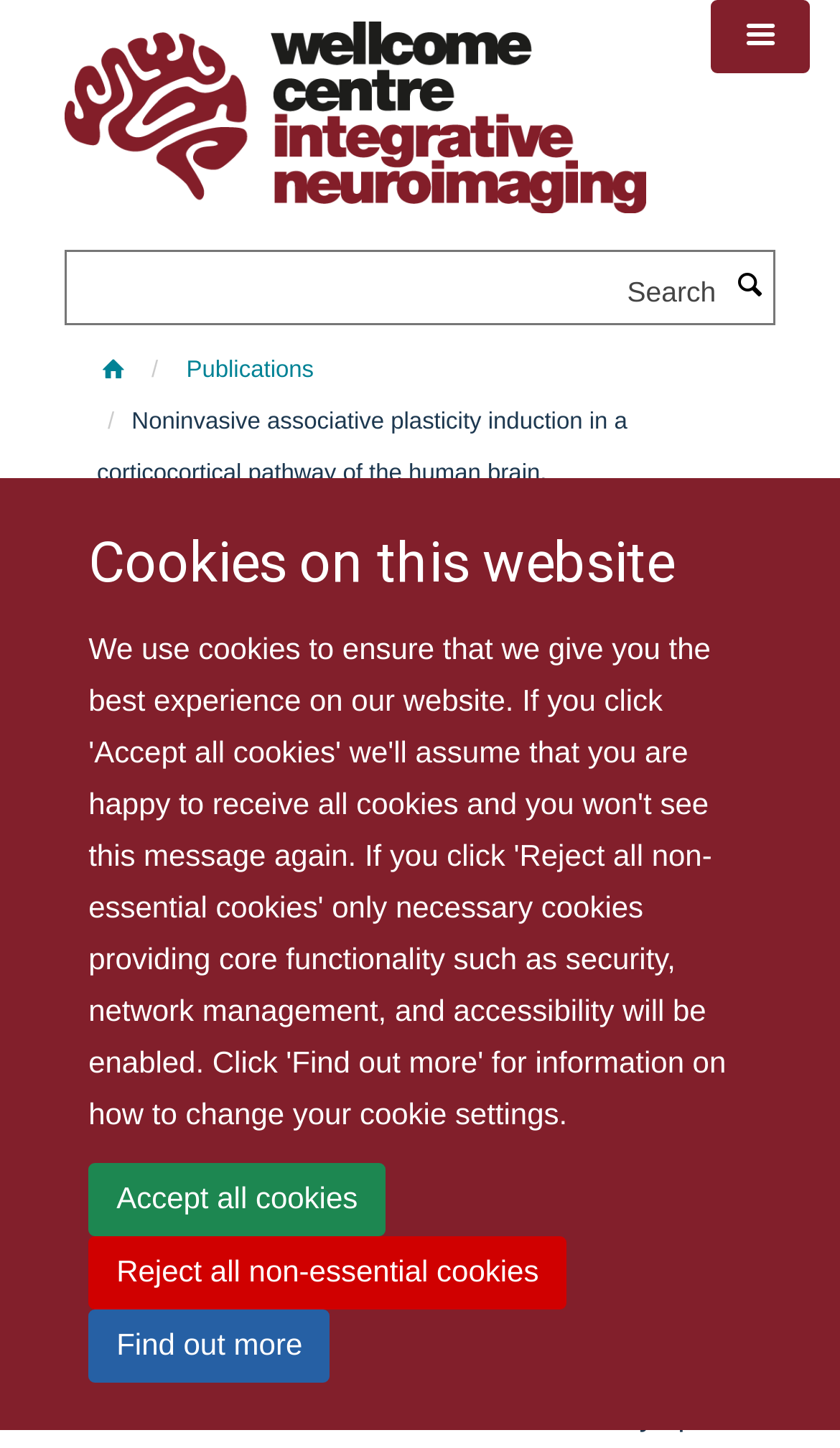Based on the provided description, "Accept all cookies", find the bounding box of the corresponding UI element in the screenshot.

[0.105, 0.803, 0.459, 0.854]